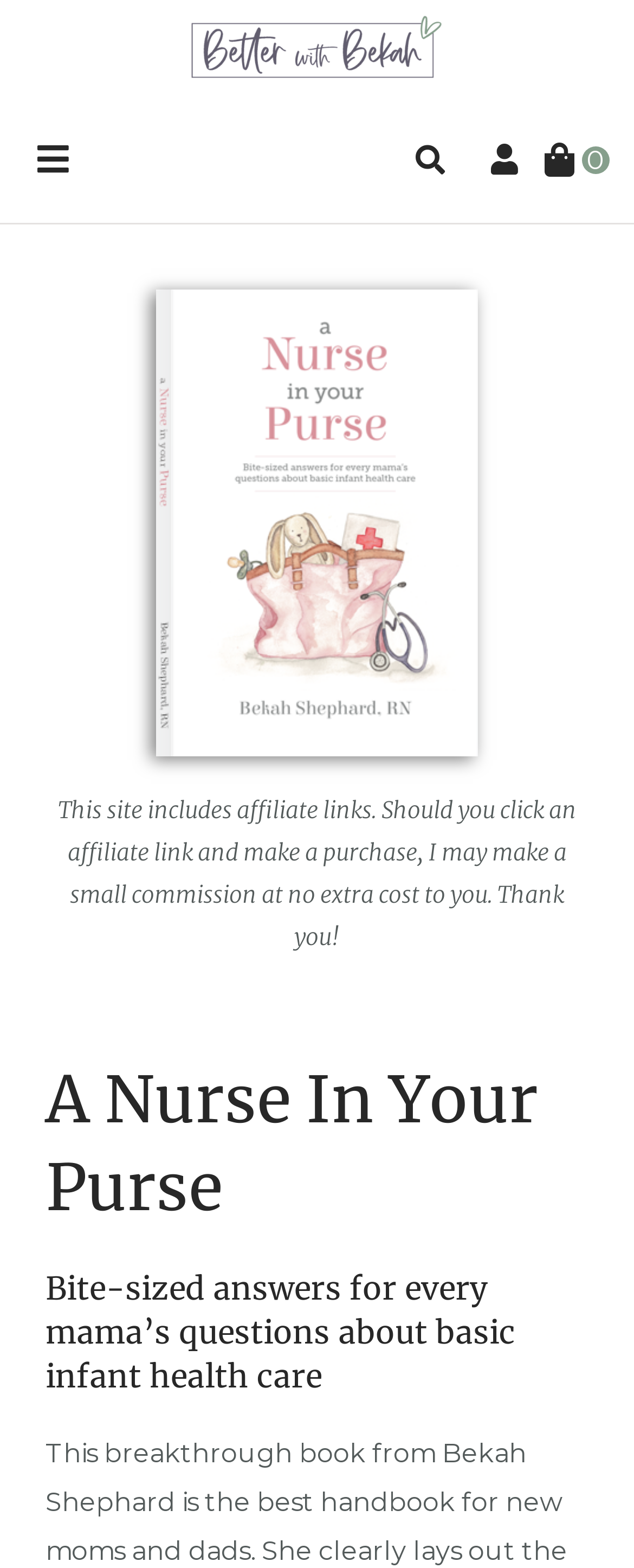What is the title of the section below the logo?
Could you give a comprehensive explanation in response to this question?

The section below the logo has a heading element with the text 'A Nurse In Your Purse', which is likely the title of the section.